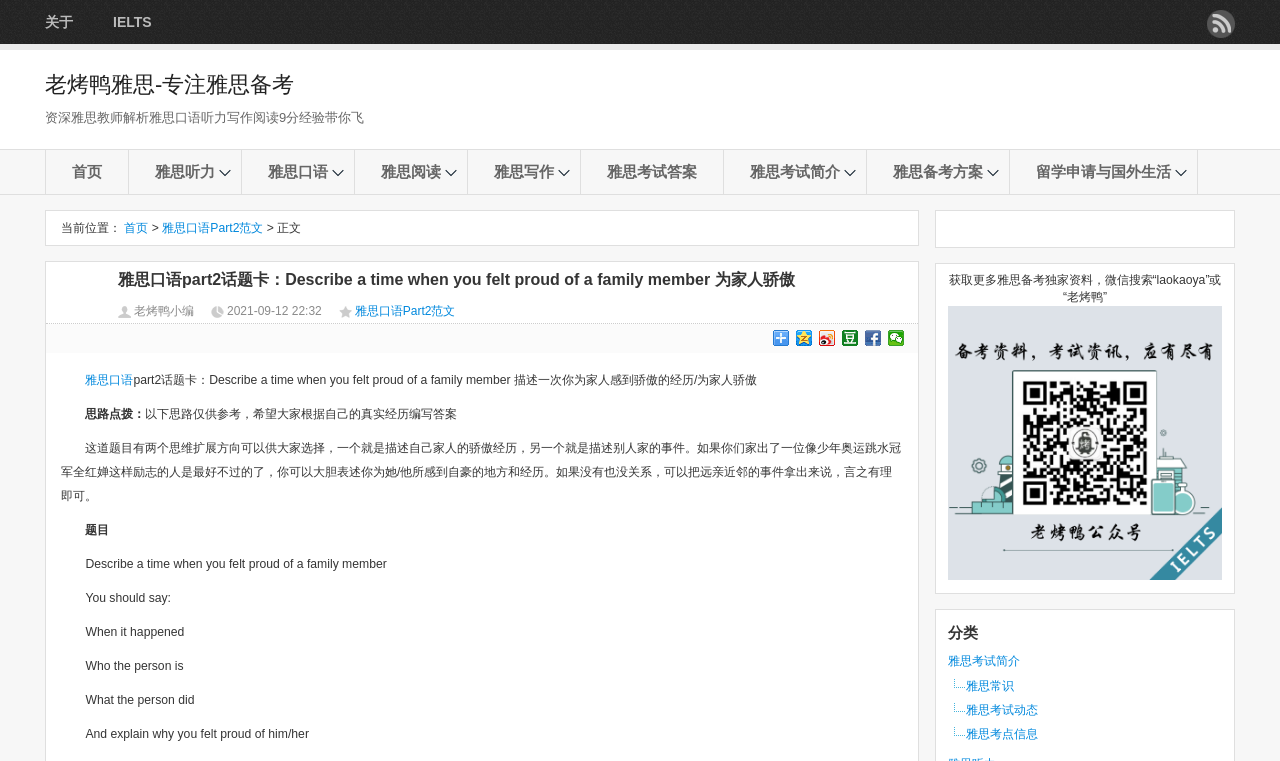Please give a succinct answer to the question in one word or phrase:
What is the purpose of the webpage?

To provide IELTS speaking part 2 guidance